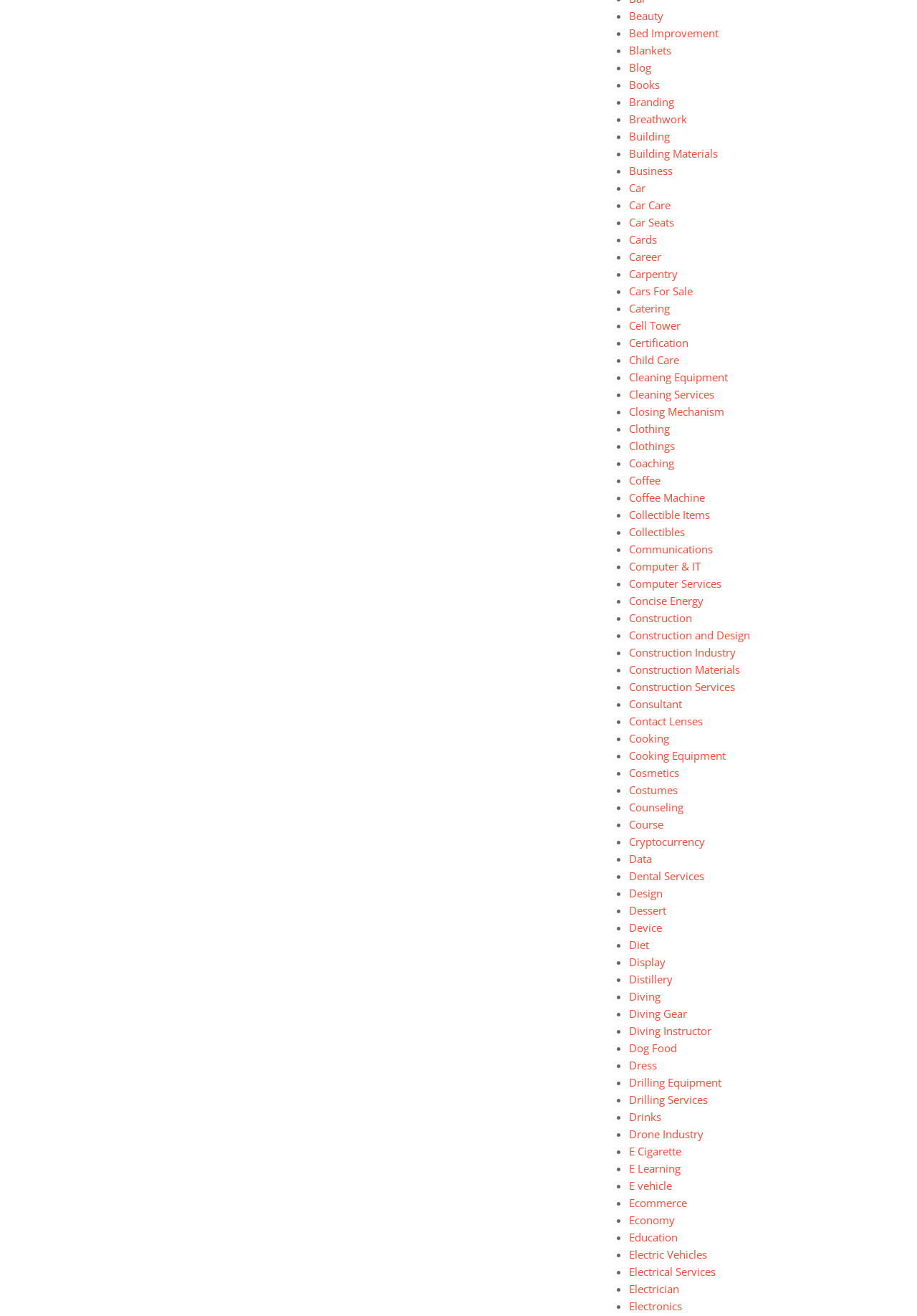Please provide a short answer using a single word or phrase for the question:
What is the category that comes after 'Breathwork'?

Building